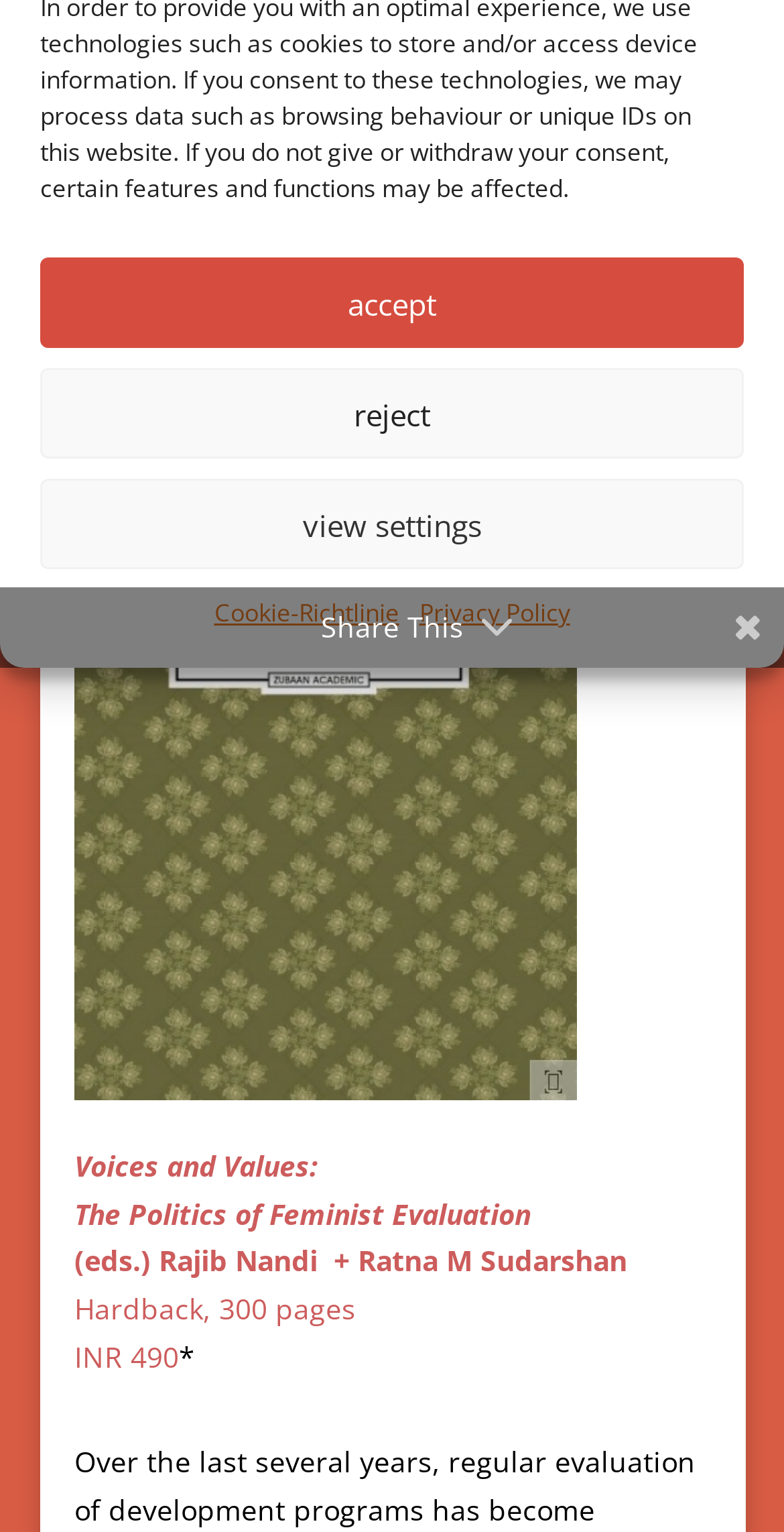Locate the bounding box coordinates for the element described below: "Cookie-Richtlinie". The coordinates must be four float values between 0 and 1, formatted as [left, top, right, bottom].

[0.273, 0.385, 0.509, 0.416]